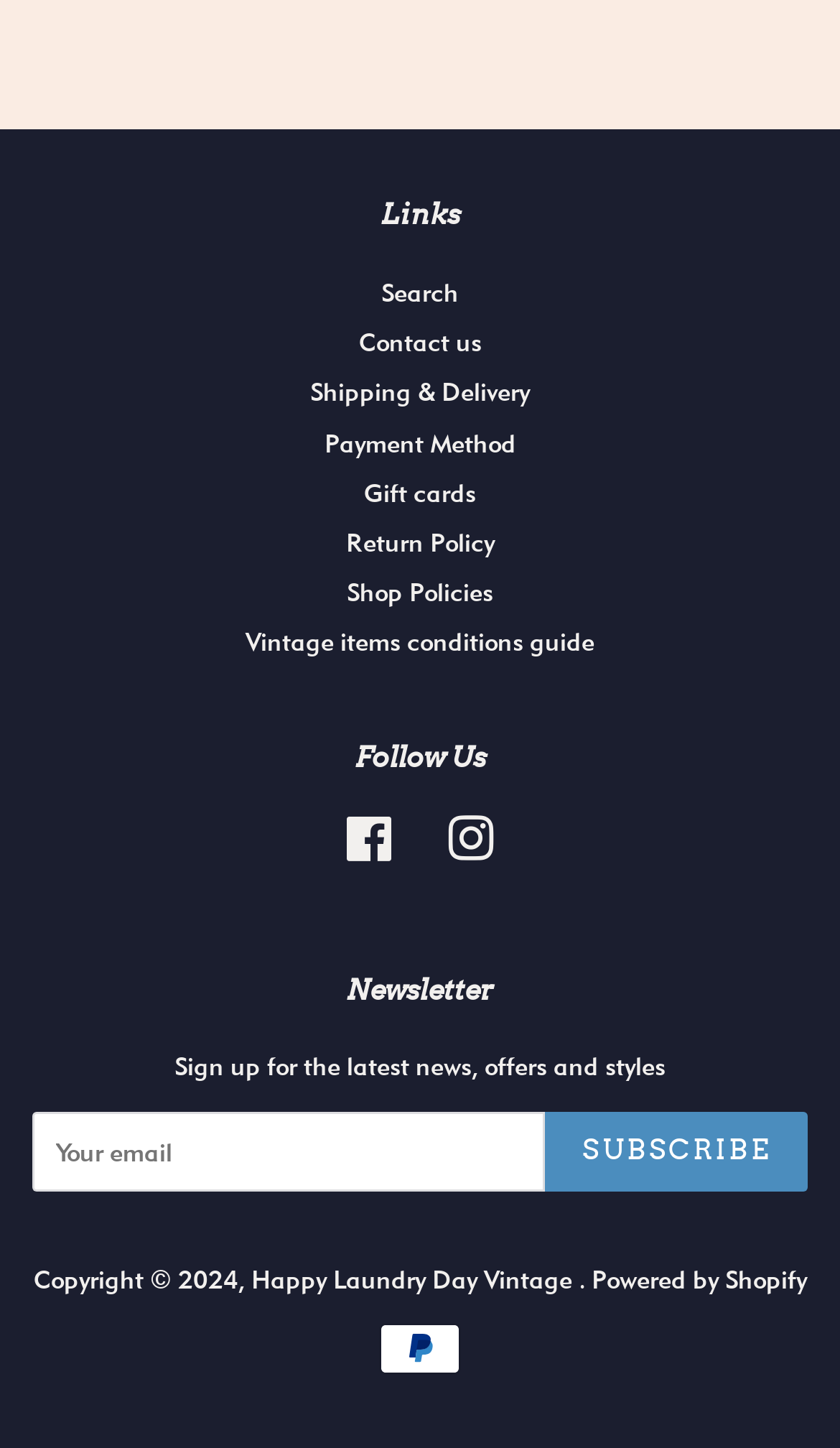For the element described, predict the bounding box coordinates as (top-left x, top-left y, bottom-right x, bottom-right y). All values should be between 0 and 1. Element description: Happy Laundry Day Vintage

[0.299, 0.871, 0.688, 0.894]